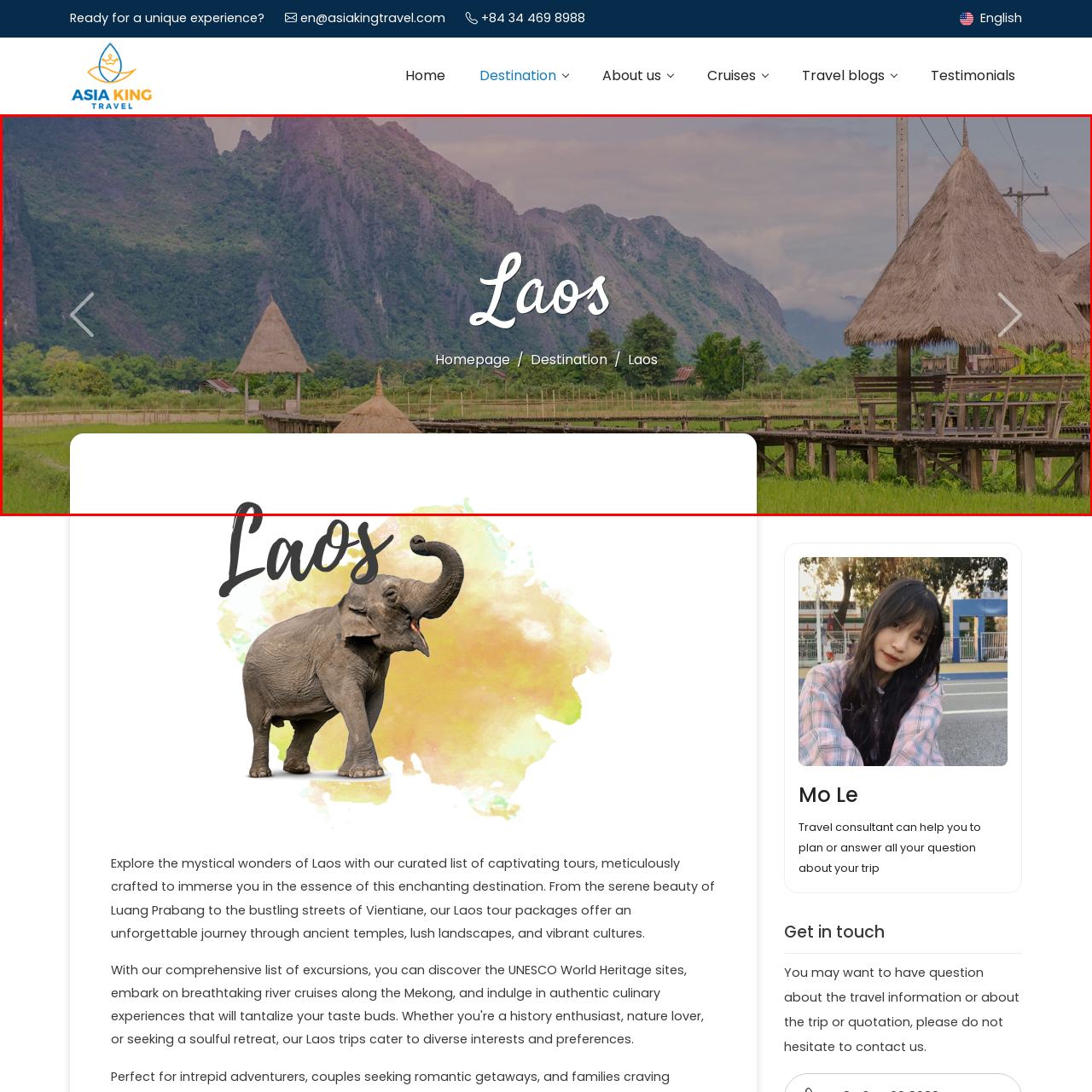Identify the subject within the red bounding box and respond to the following question in a single word or phrase:
What is the color of the fields?

Lush green